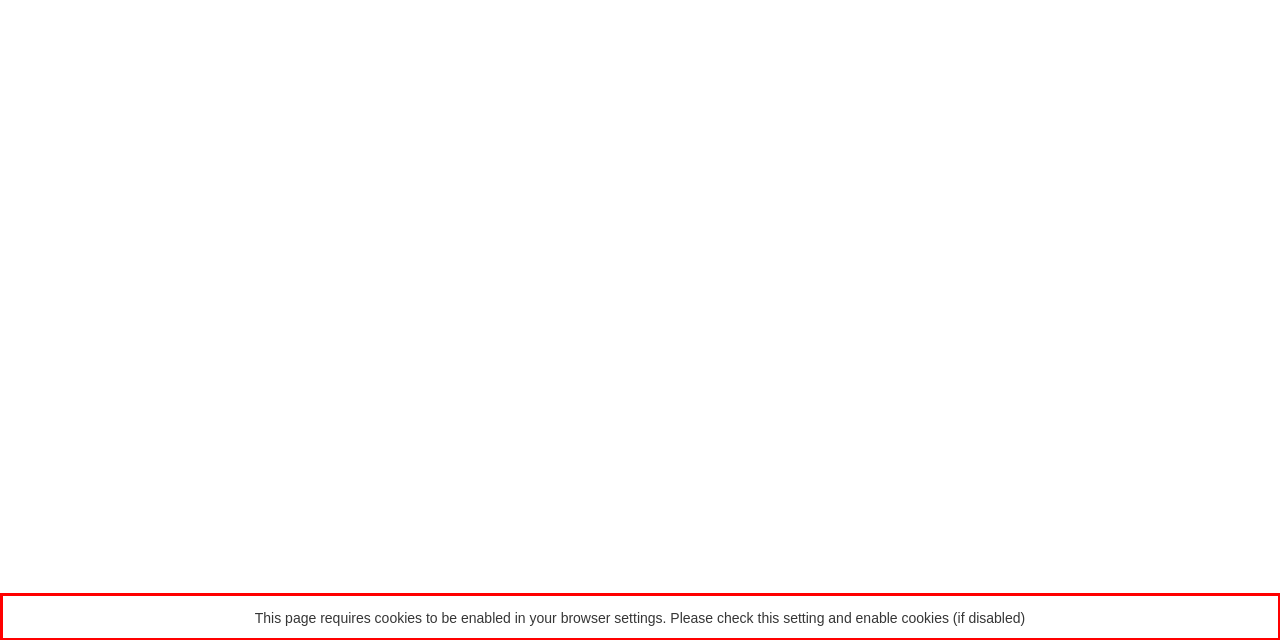Analyze the red bounding box in the provided webpage screenshot and generate the text content contained within.

This page requires cookies to be enabled in your browser settings. Please check this setting and enable cookies (if disabled)